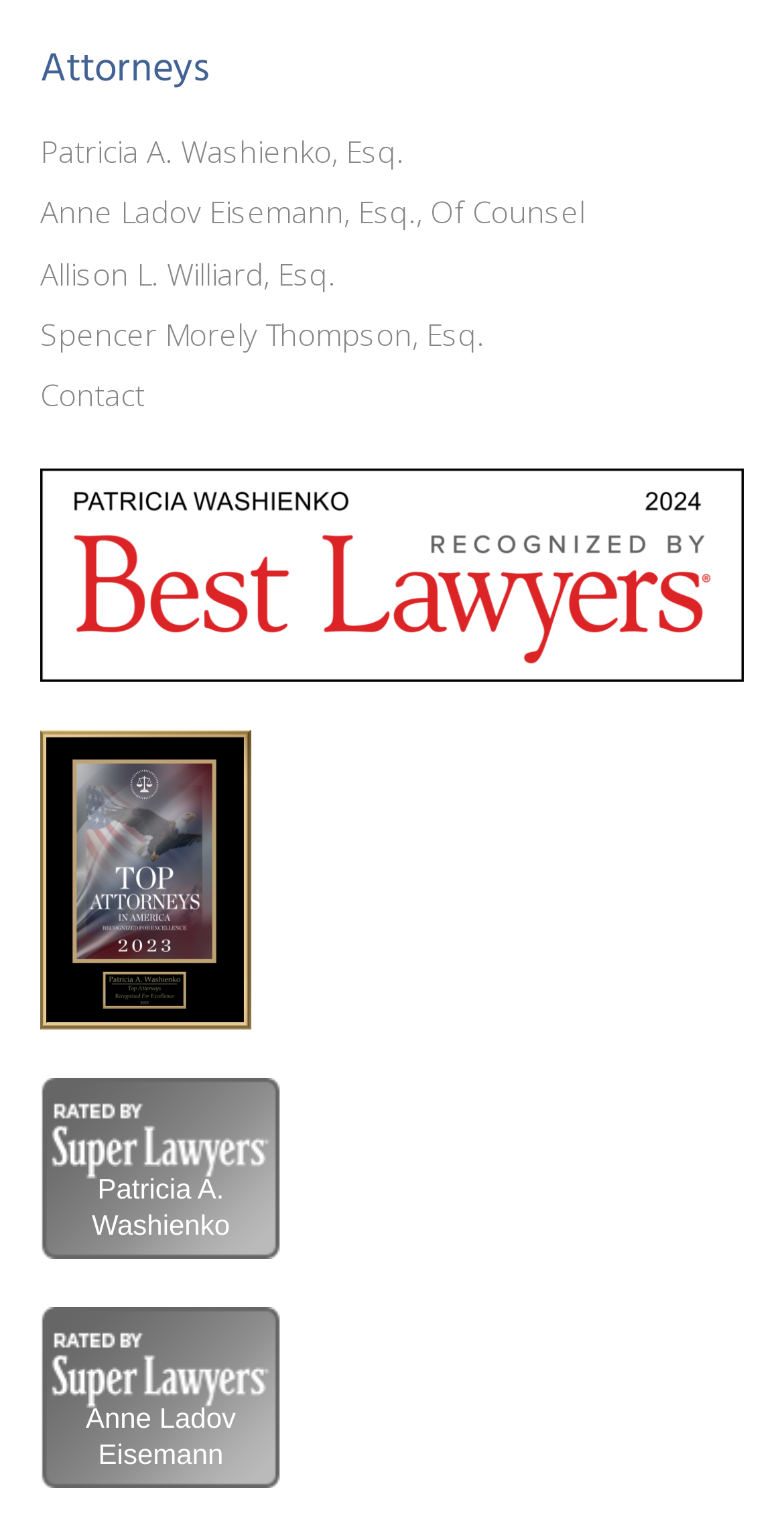Please answer the following question using a single word or phrase: 
What is the purpose of the figure elements?

Displaying images